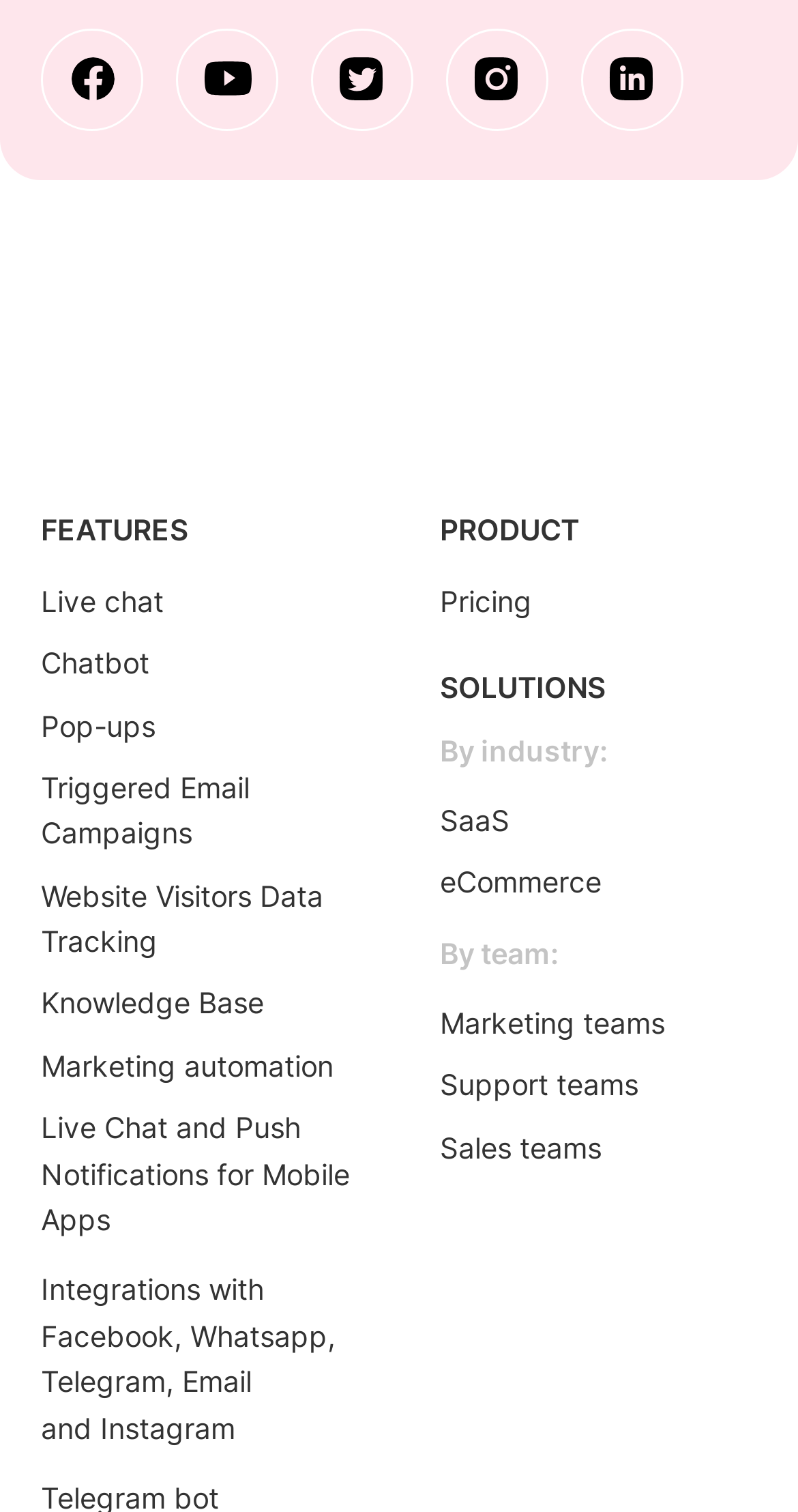Identify the bounding box coordinates for the UI element described as: "Telegram". The coordinates should be provided as four floats between 0 and 1: [left, top, right, bottom].

[0.051, 0.902, 0.208, 0.925]